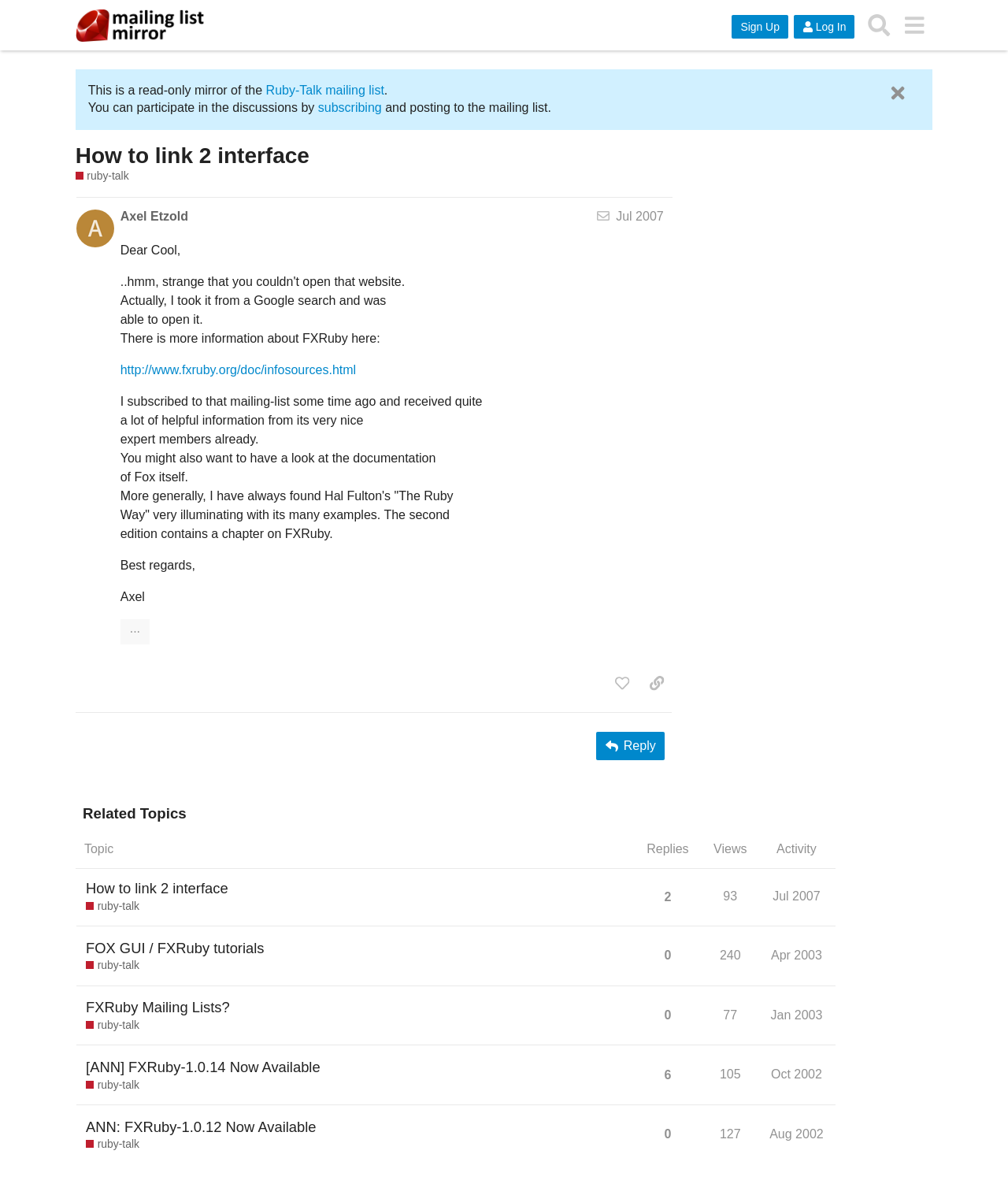Who wrote the post on July 2007?
Based on the image, answer the question with a single word or brief phrase.

Axel Etzold